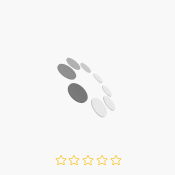What is the purpose of the Flower Pot Ladder Stand?
From the details in the image, provide a complete and detailed answer to the question.

The caption explicitly states that the Flower Pot Ladder Stand is designed for displaying plants or flowers, which suggests its functional use in home decor.